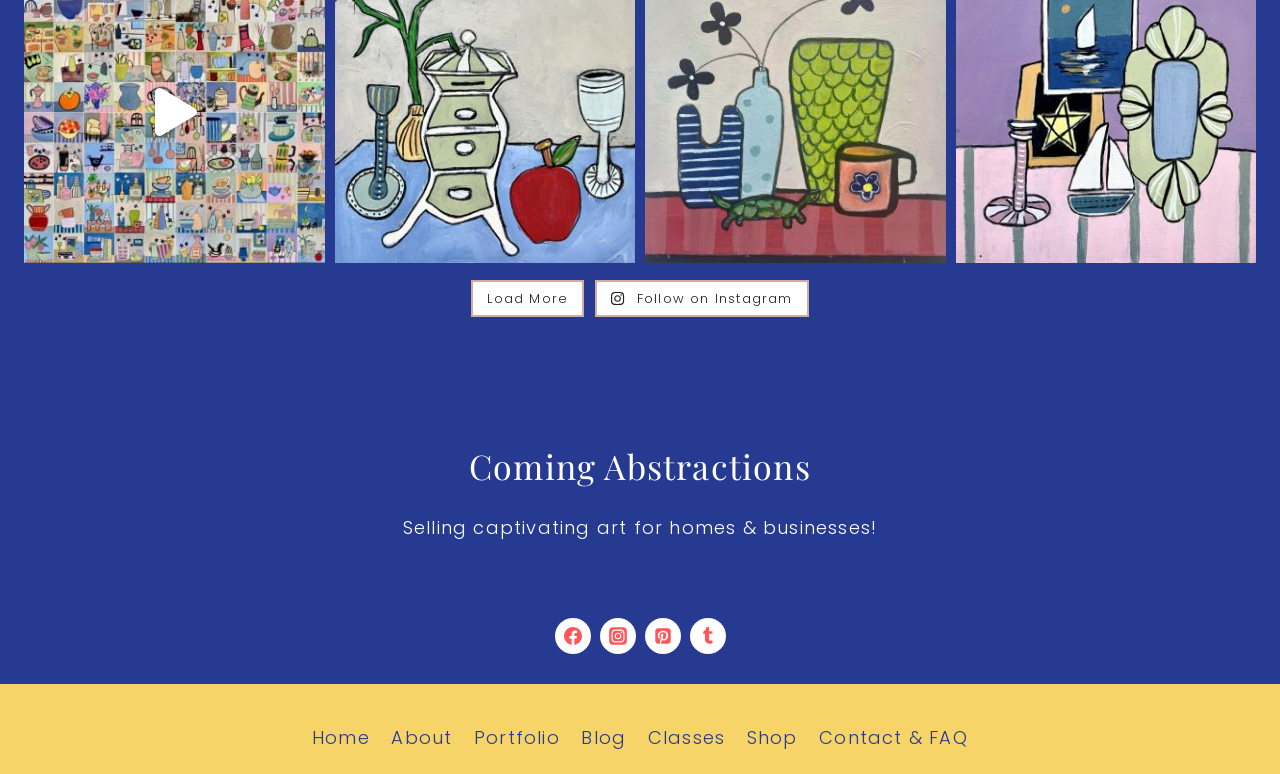Use a single word or phrase to answer the following:
What is the theme of the art being sold?

Abstract